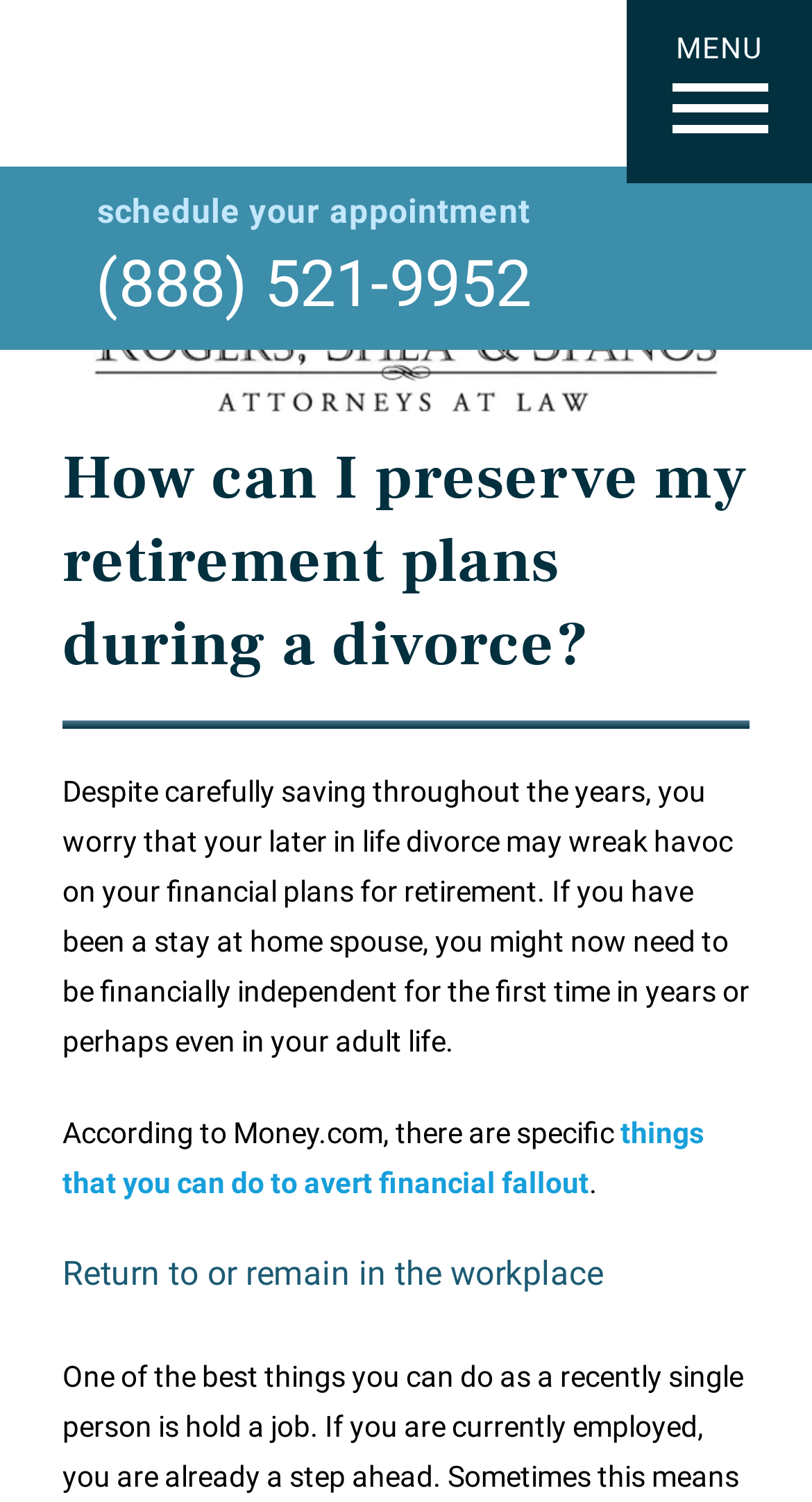What is the phone number to schedule an appointment?
Using the information presented in the image, please offer a detailed response to the question.

The phone number to schedule an appointment can be found in the top-right corner of the webpage, inside a layout table, where the text '(888) 521-9952' is located.